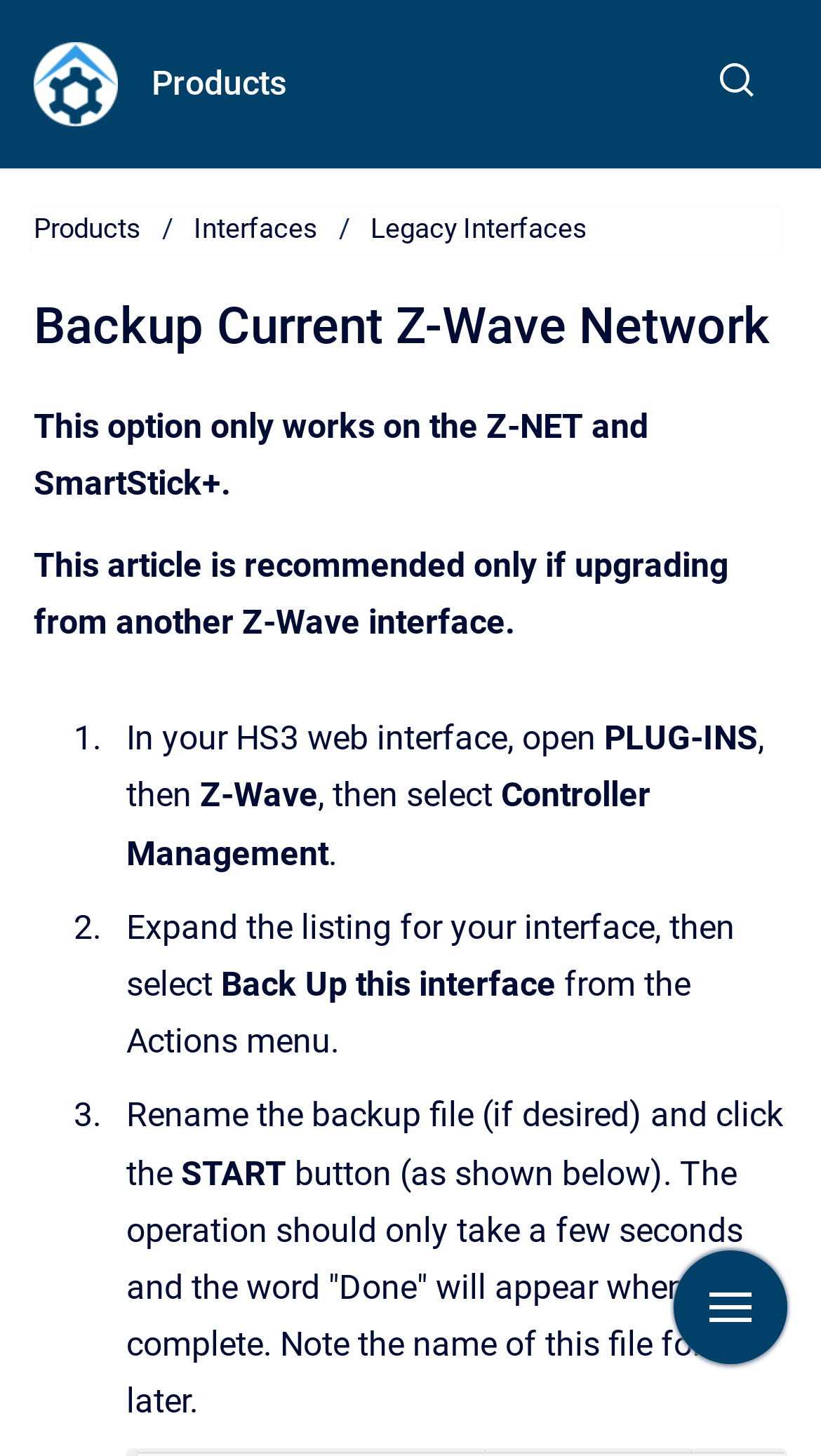Generate the main heading text from the webpage.

Backup Current Z-Wave Network